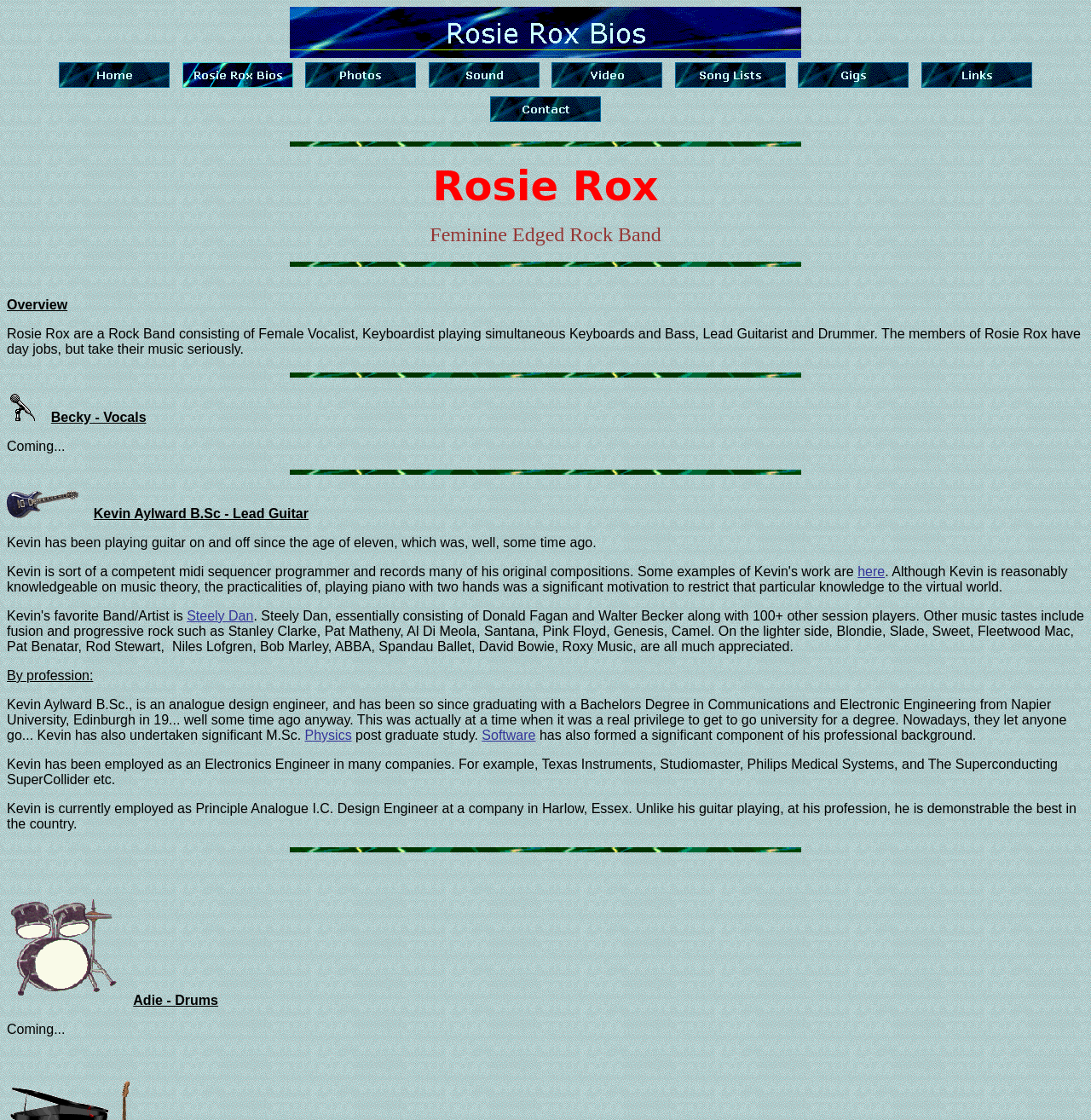What is the name of the guitarist?
Give a detailed and exhaustive answer to the question.

The name of the guitarist can be found in the StaticText element with the text 'Kevin Aylward B.Sc - Lead Guitar' at coordinates [0.086, 0.452, 0.283, 0.465]. This text suggests that Kevin Aylward is the lead guitarist.